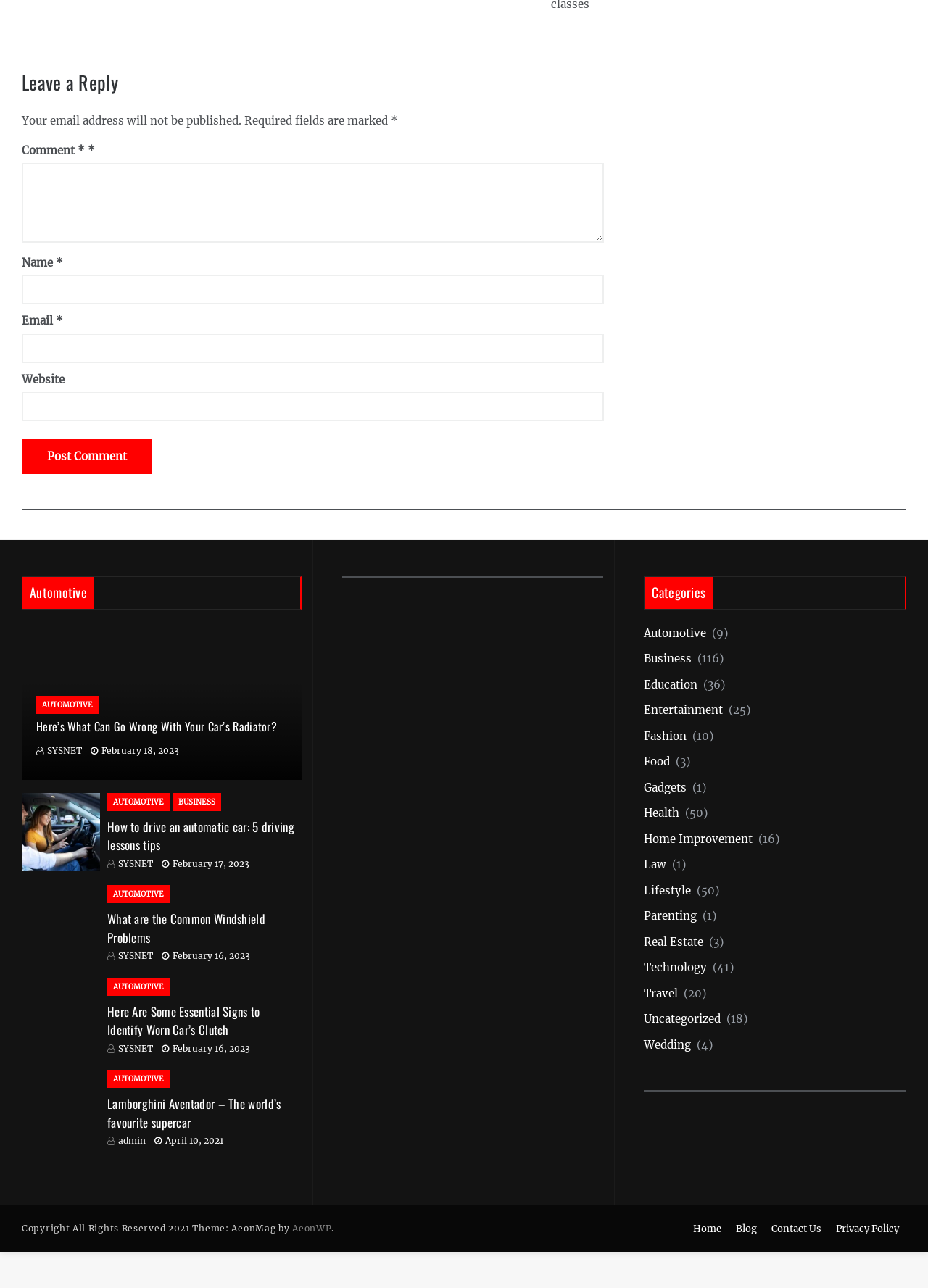Provide the bounding box coordinates of the area you need to click to execute the following instruction: "Read the article about automotive".

[0.039, 0.54, 0.106, 0.554]